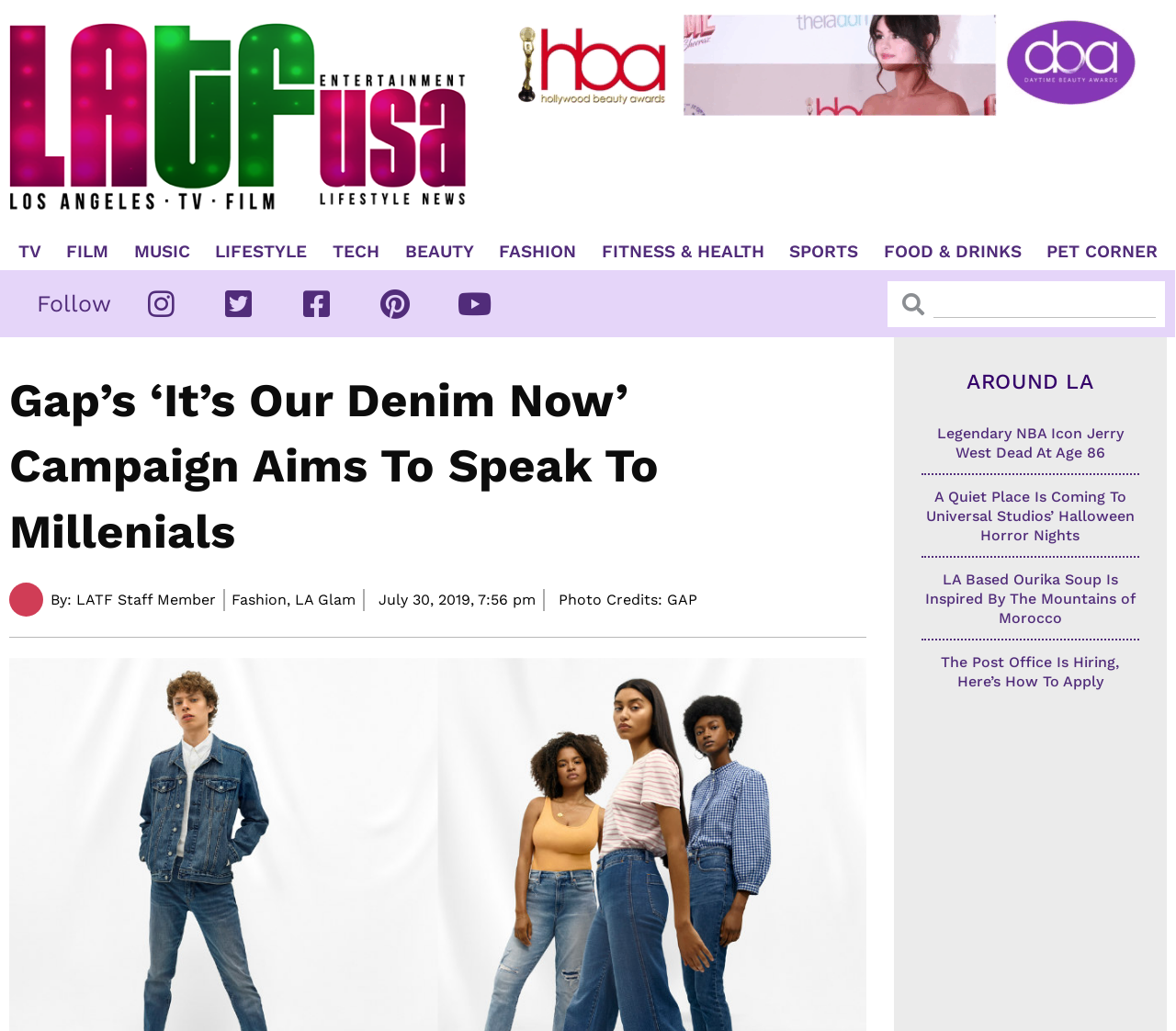Give a short answer using one word or phrase for the question:
How many articles are listed under 'AROUND LA'?

4